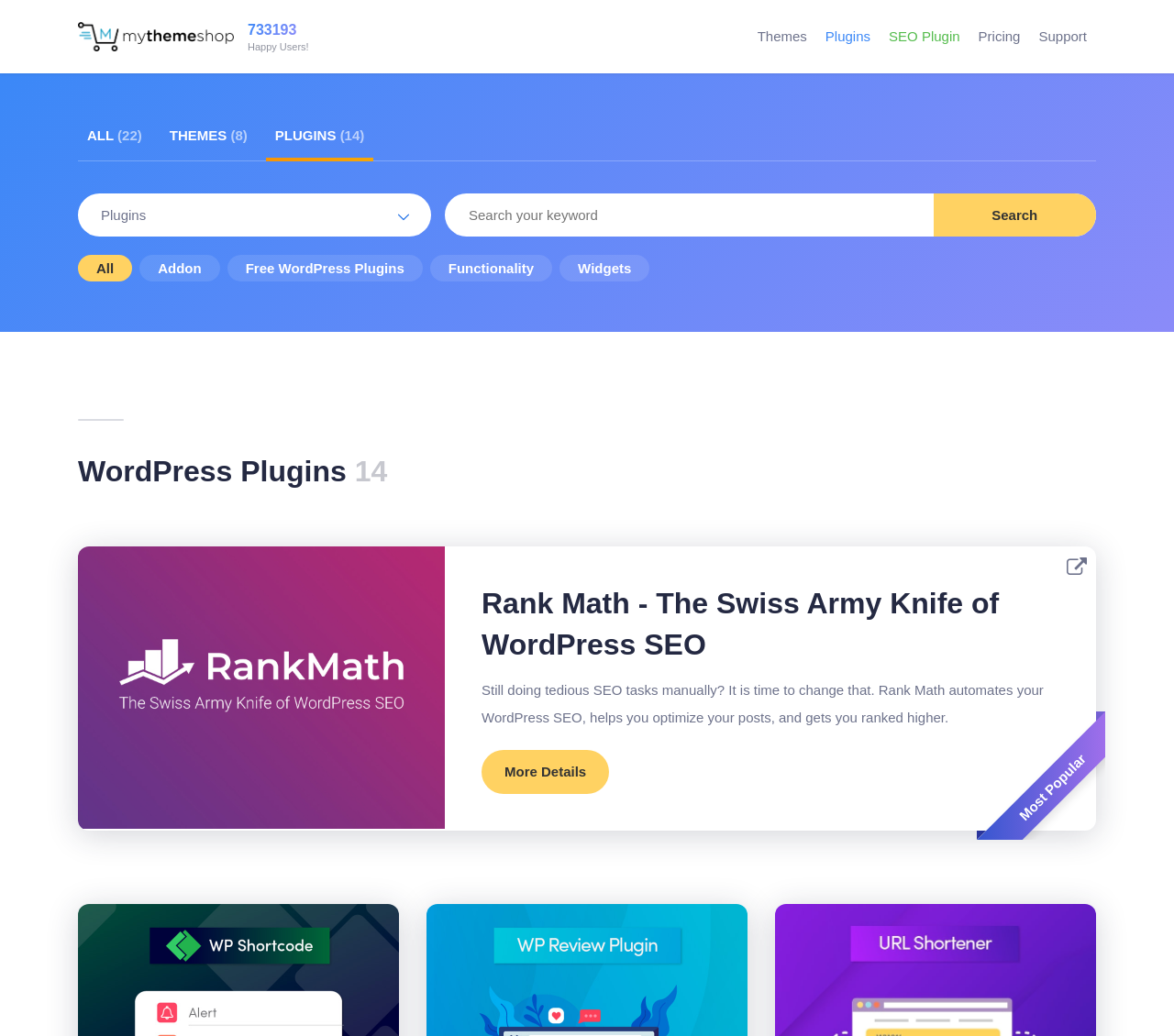Provide a thorough description of this webpage.

This webpage is about premium WordPress plugins offered by MyThemeShop. At the top, there is a logo of MyThemeShop, accompanied by a link to the website. Below the logo, there are several links to different categories, including "Themes", "Plugins", "SEO Plugin", "Pricing", and "Support". 

On the left side, there are three links: "ALL (22)", "THEMES (8)", and "PLUGINS (14)", which suggest that there are 22 items in total, with 8 themes and 14 plugins. Below these links, there is a search bar with a placeholder text "Search your keyword" and a "Search" button.

To the right of the search bar, there are several links to different plugin categories, including "All", "Addon", "Free WordPress Plugins", "Functionality", and "Widgets". 

Below the search bar, there is a heading "WordPress Plugins 14", followed by a detailed description of a plugin called "Rank Math SEO", which is an automated WordPress SEO tool that helps optimize posts and improve search engine rankings. The description is accompanied by an image of the plugin.

At the bottom of the page, there is a section labeled "Most Popular", which features several small images, likely representing different plugins or themes.